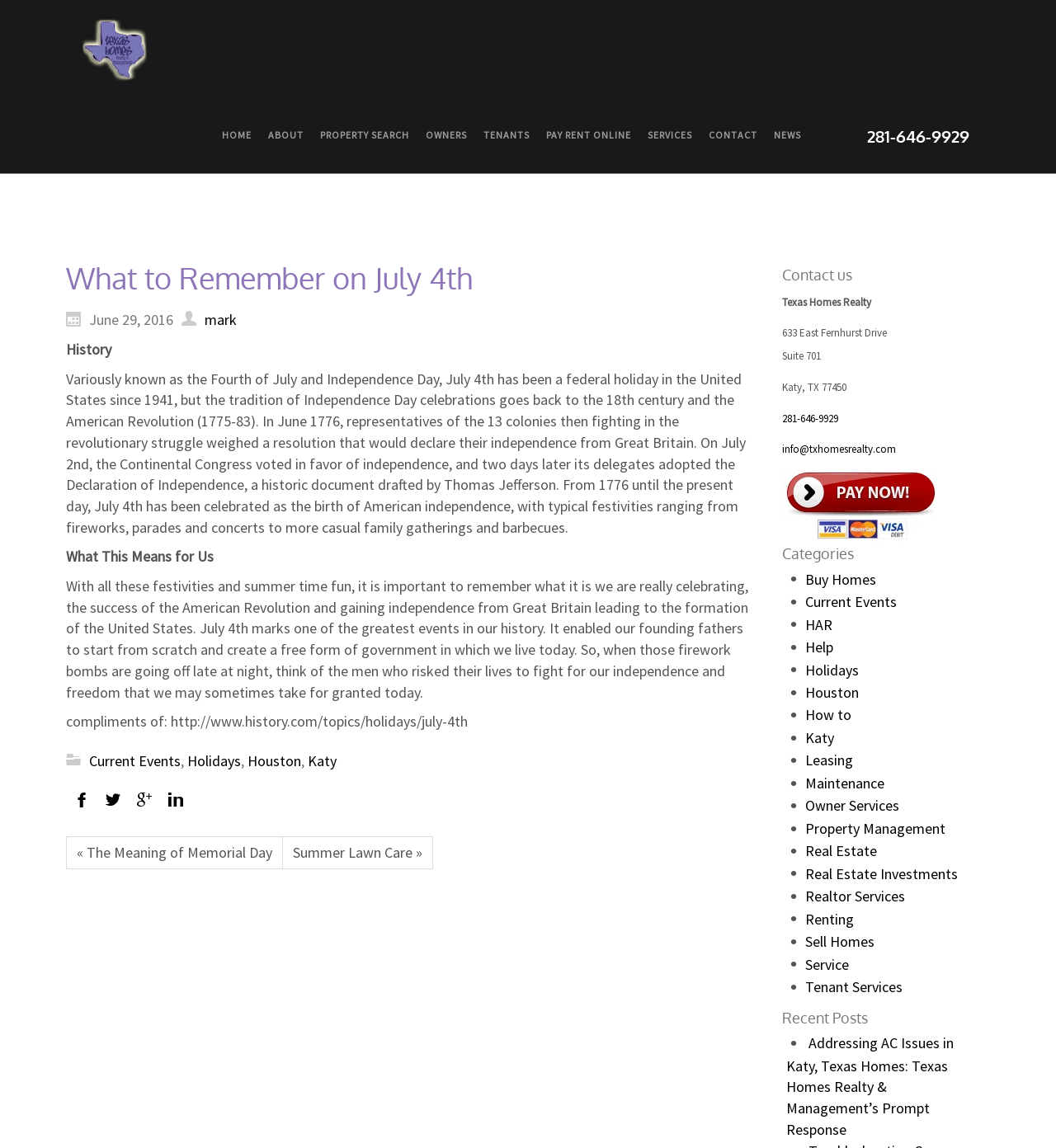Specify the bounding box coordinates of the region I need to click to perform the following instruction: "Click the 'HOME' link". The coordinates must be four float numbers in the range of 0 to 1, i.e., [left, top, right, bottom].

[0.202, 0.104, 0.246, 0.131]